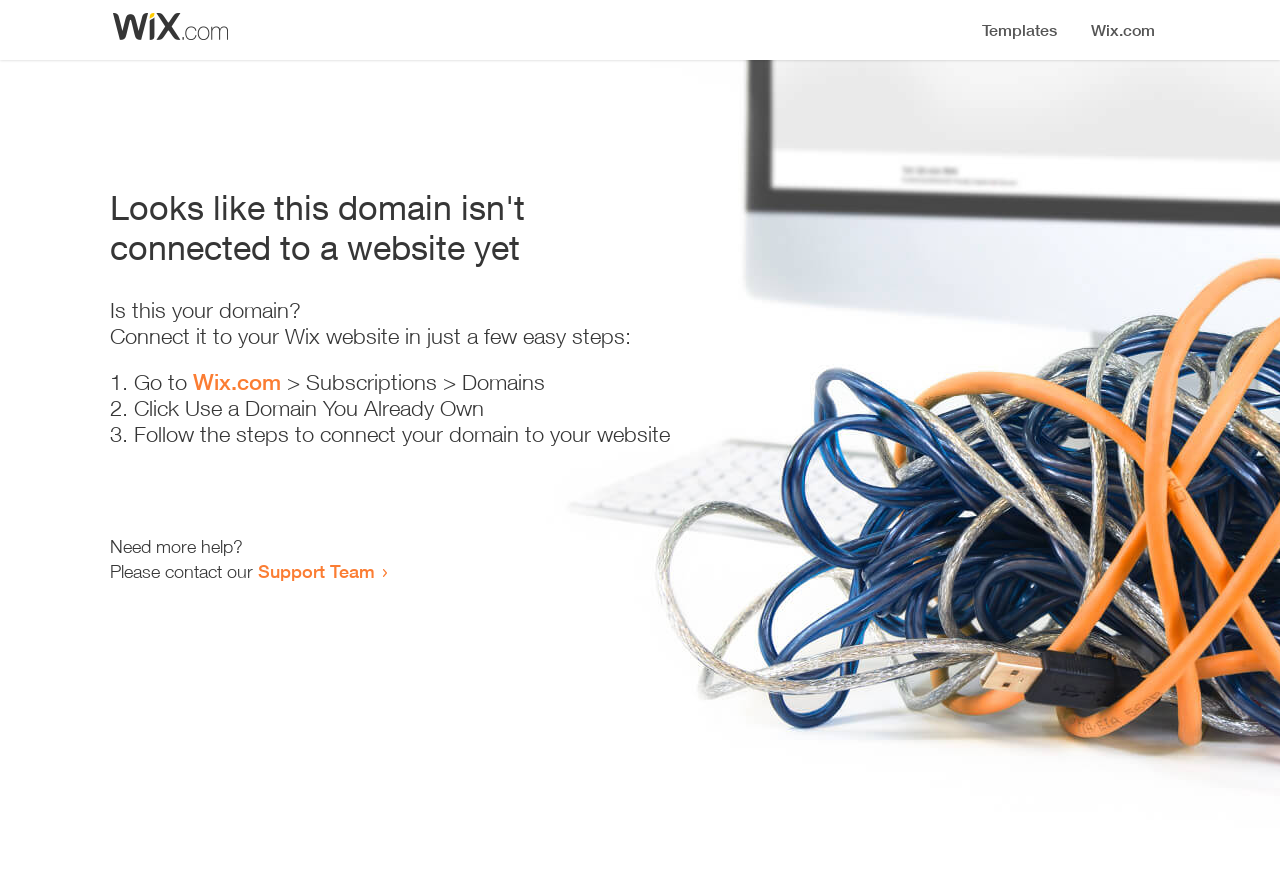Please give a succinct answer using a single word or phrase:
How many steps are required to connect the domain?

3